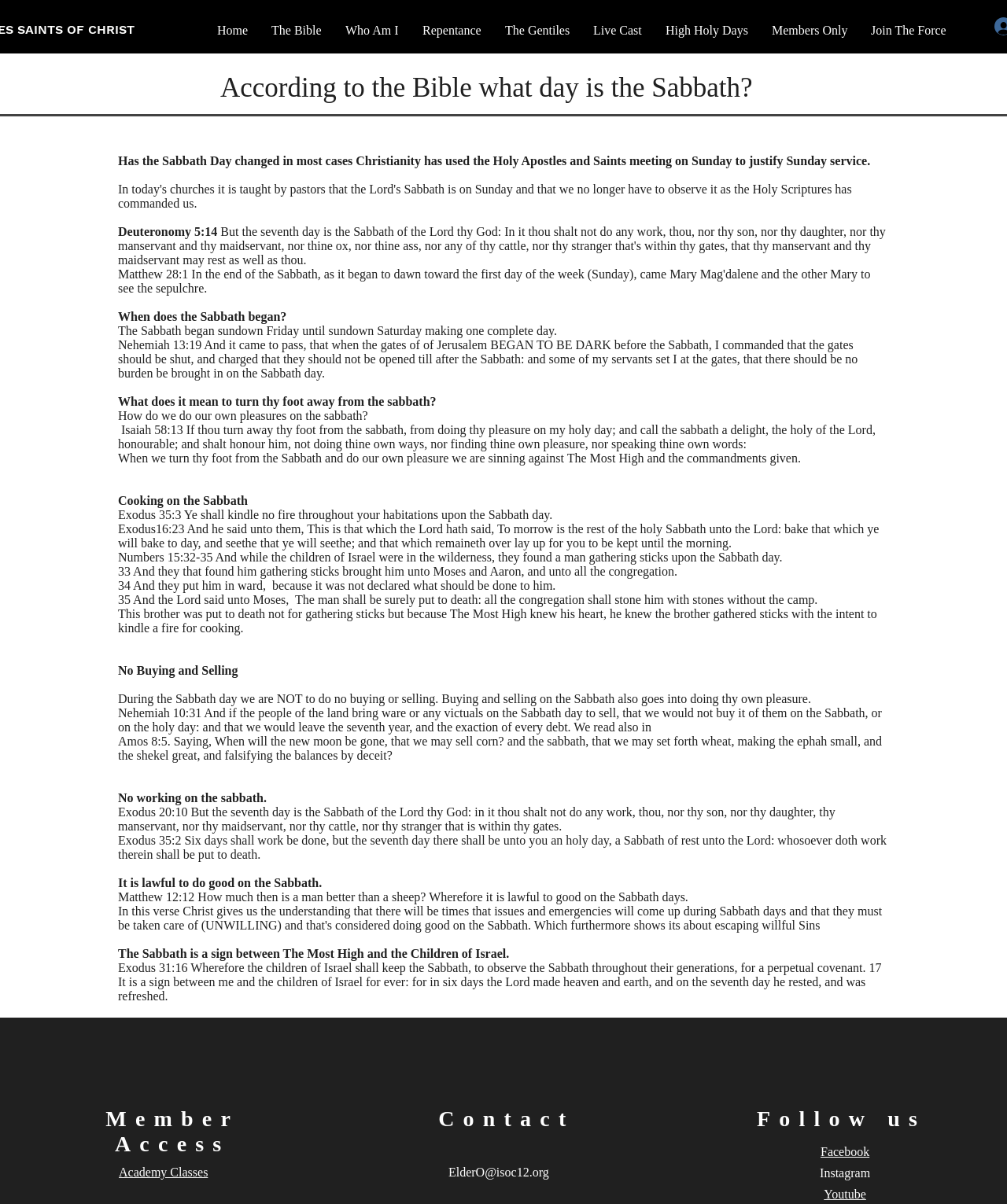Given the content of the image, can you provide a detailed answer to the question?
What is the first Bible verse mentioned on the webpage?

After analyzing the webpage content, I found that the first Bible verse mentioned is Deuteronomy 5:14, which is displayed as a StaticText element on the webpage.